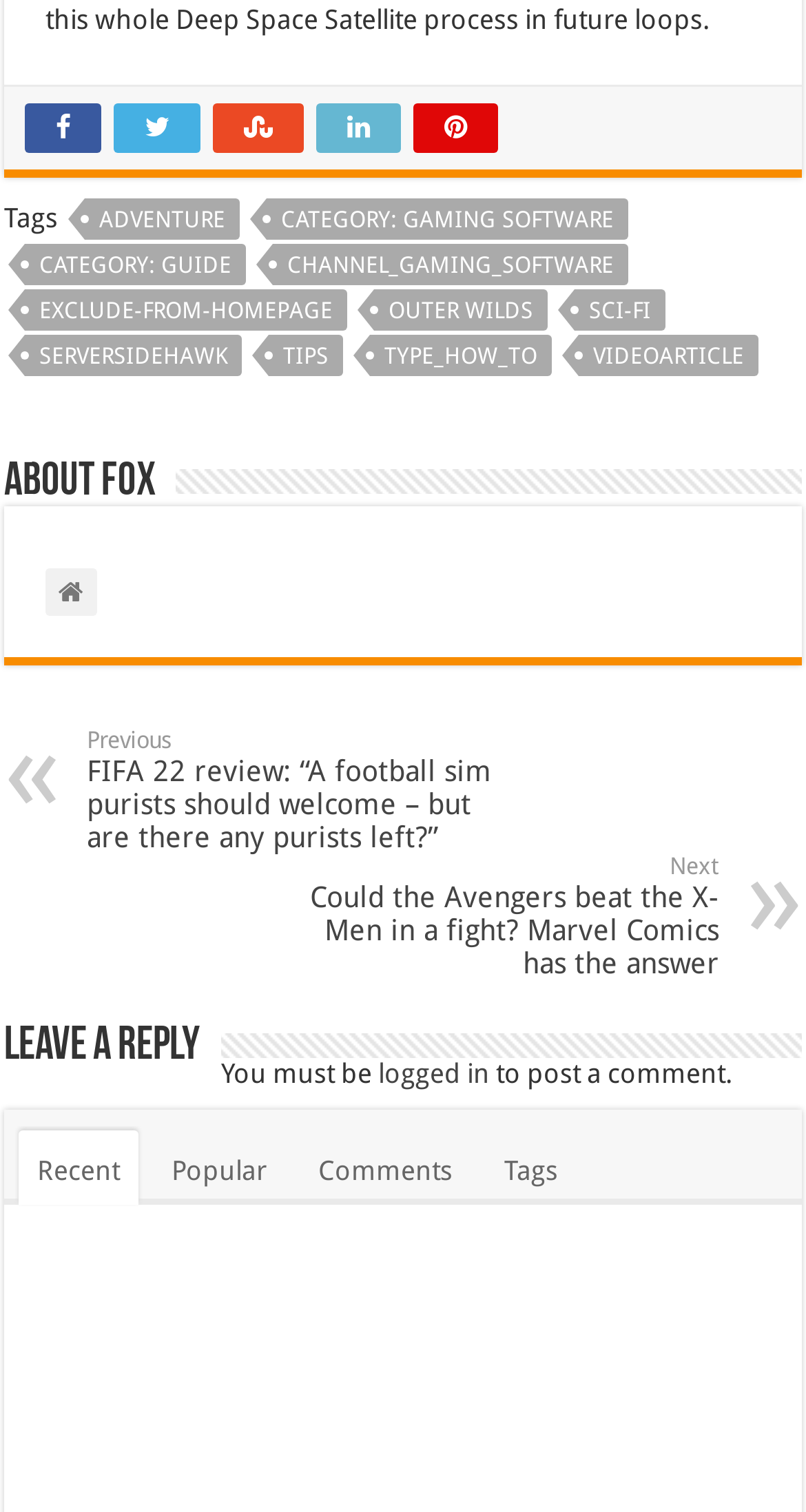Determine the bounding box coordinates of the clickable region to follow the instruction: "Go to the guide category".

[0.331, 0.132, 0.779, 0.159]